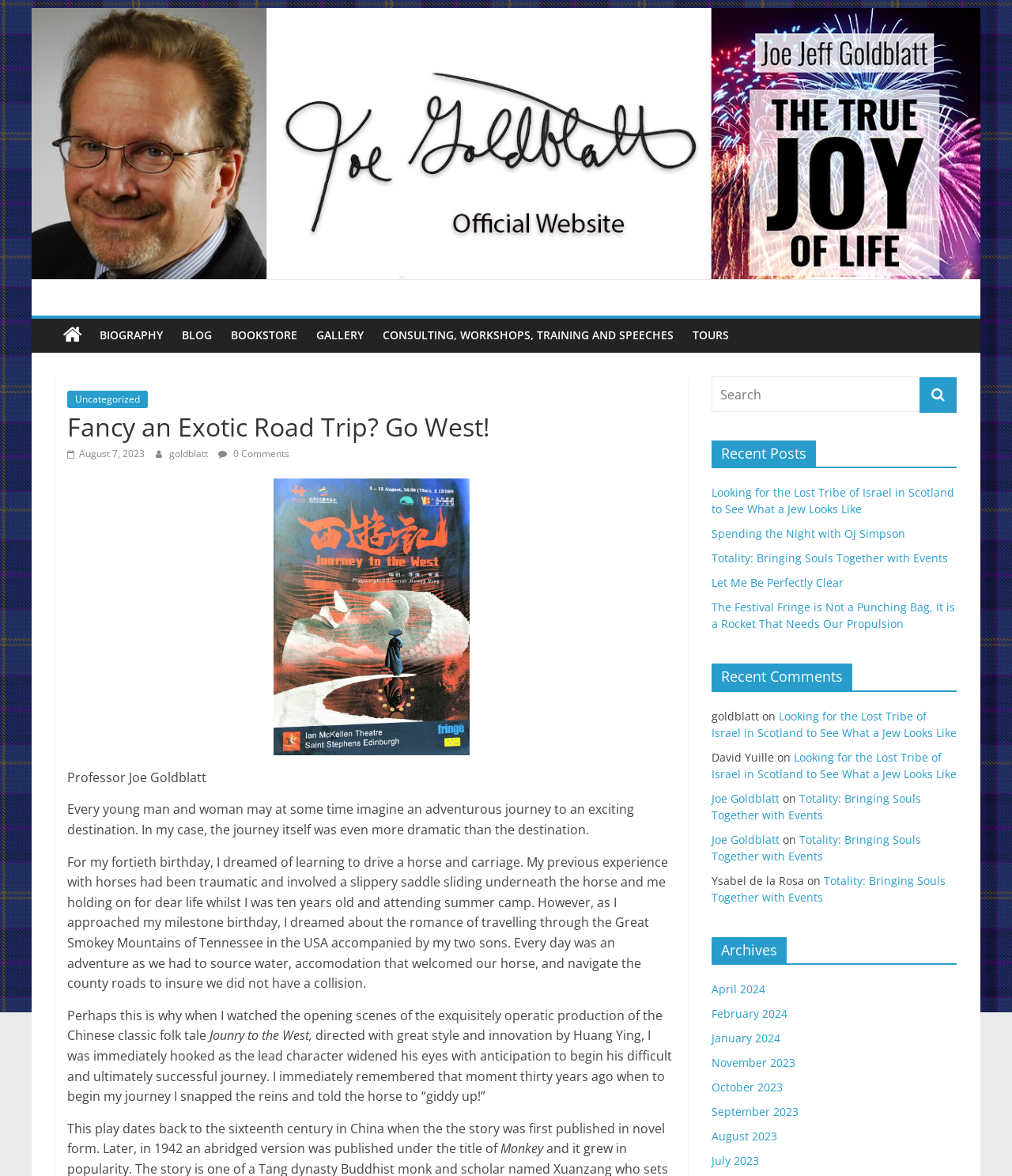What is the topic of the blog post?
Provide a detailed answer to the question, using the image to inform your response.

The heading element 'Fancy an Exotic Road Trip? Go West!' suggests that the topic of the blog post is about an exotic road trip, and the content of the post also supports this idea.